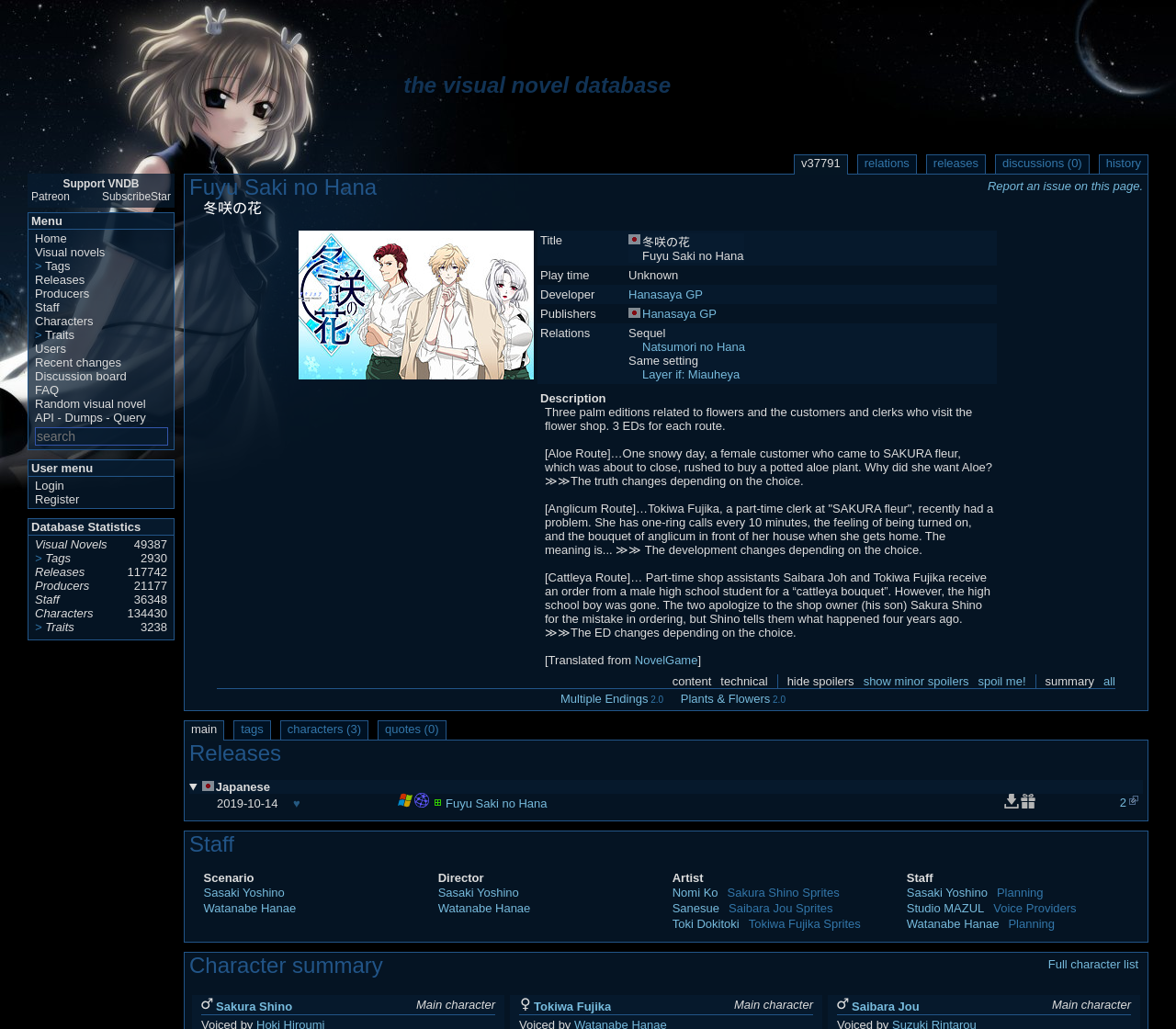Identify the bounding box coordinates for the region to click in order to carry out this instruction: "Search for a visual novel". Provide the coordinates using four float numbers between 0 and 1, formatted as [left, top, right, bottom].

[0.03, 0.415, 0.143, 0.433]